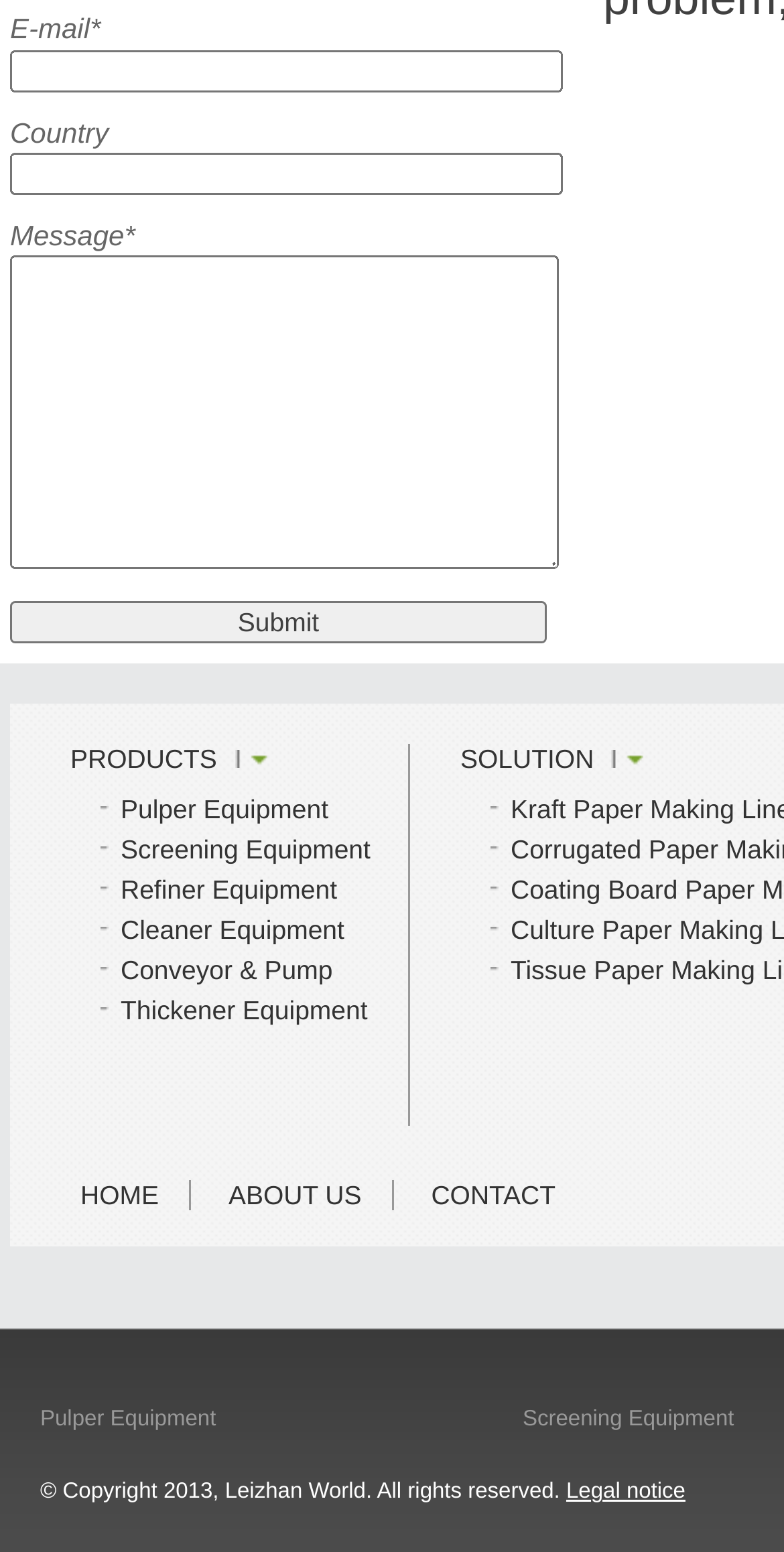Provide the bounding box coordinates of the HTML element described as: "RESEARCH CENTER NEUROSENSORY SCIENCE". The bounding box coordinates should be four float numbers between 0 and 1, i.e., [left, top, right, bottom].

None